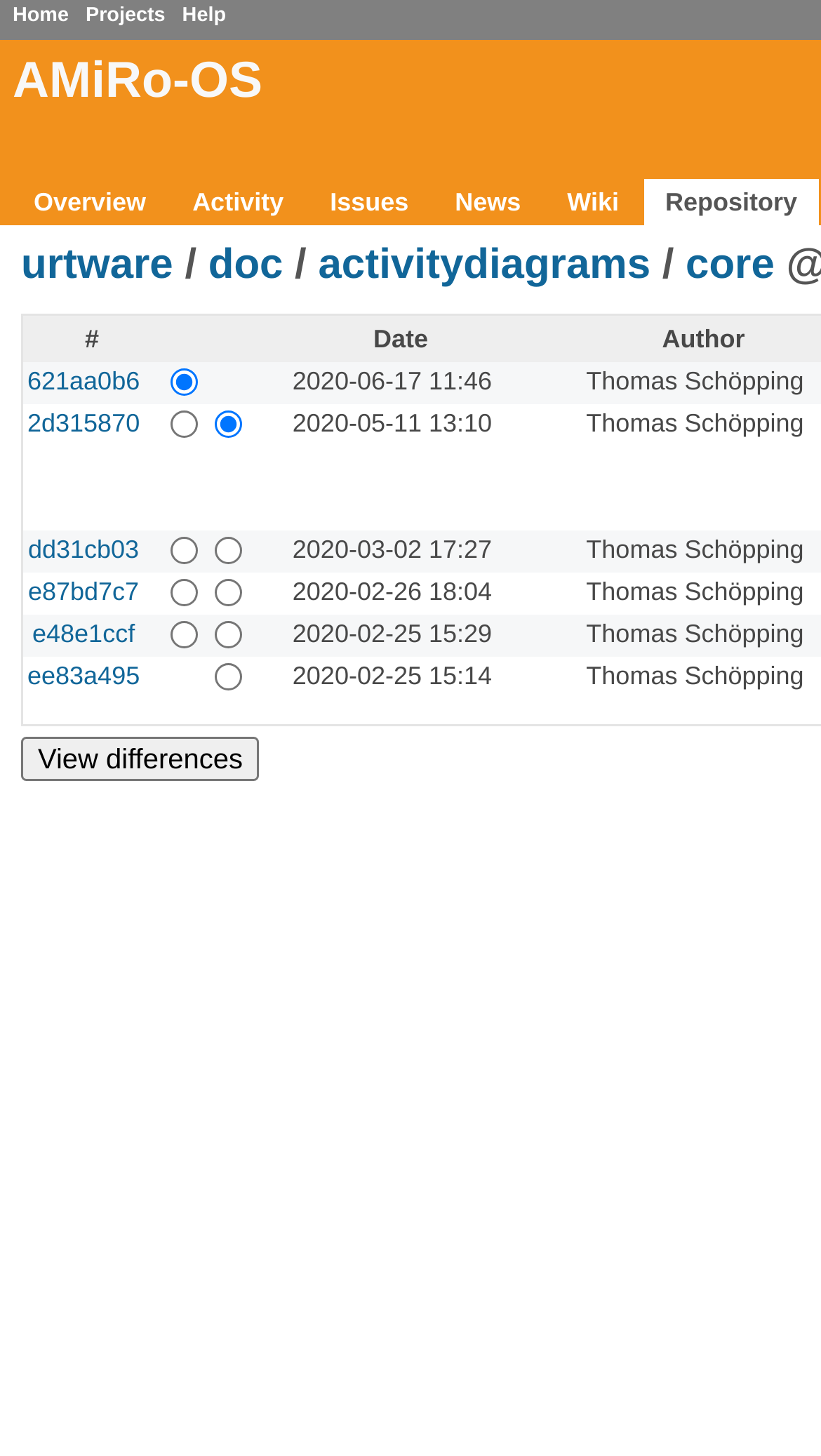Highlight the bounding box coordinates of the element that should be clicked to carry out the following instruction: "Go to the 'Repository' page". The coordinates must be given as four float numbers ranging from 0 to 1, i.e., [left, top, right, bottom].

[0.785, 0.123, 0.997, 0.154]